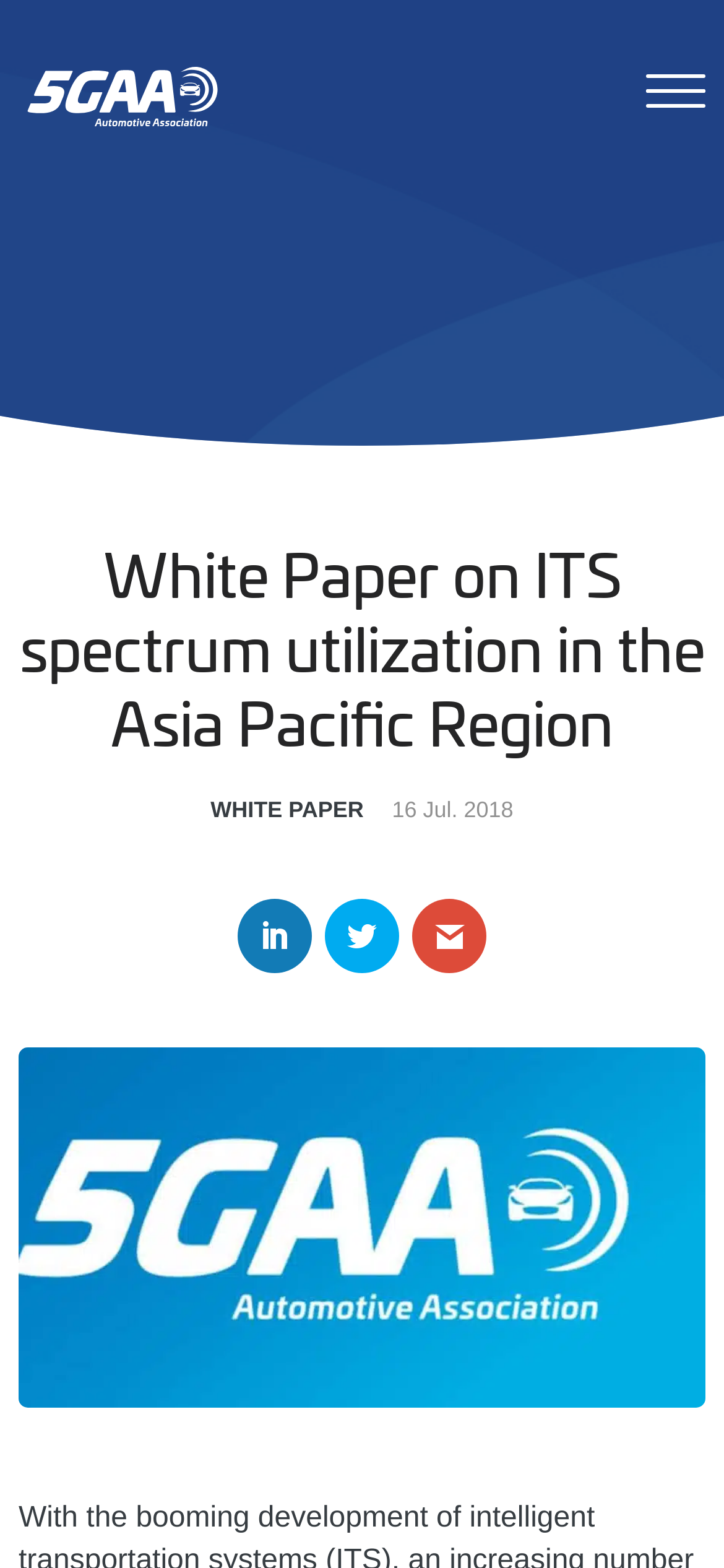What is the primary menu item?
Answer the question with a detailed and thorough explanation.

The primary menu item can be found in the top-right corner of the webpage, which is 'Membership'.